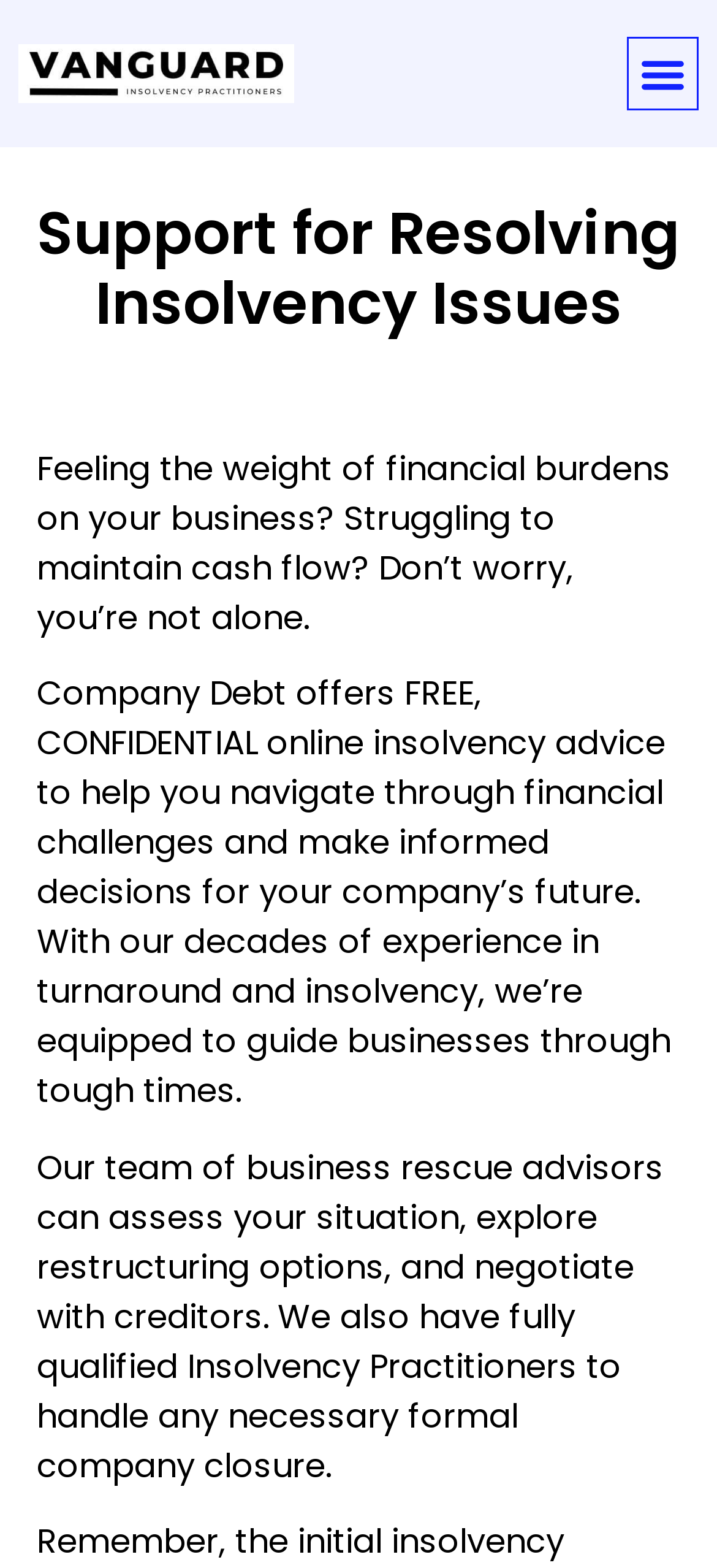Please determine and provide the text content of the webpage's heading.

Support for Resolving Insolvency Issues